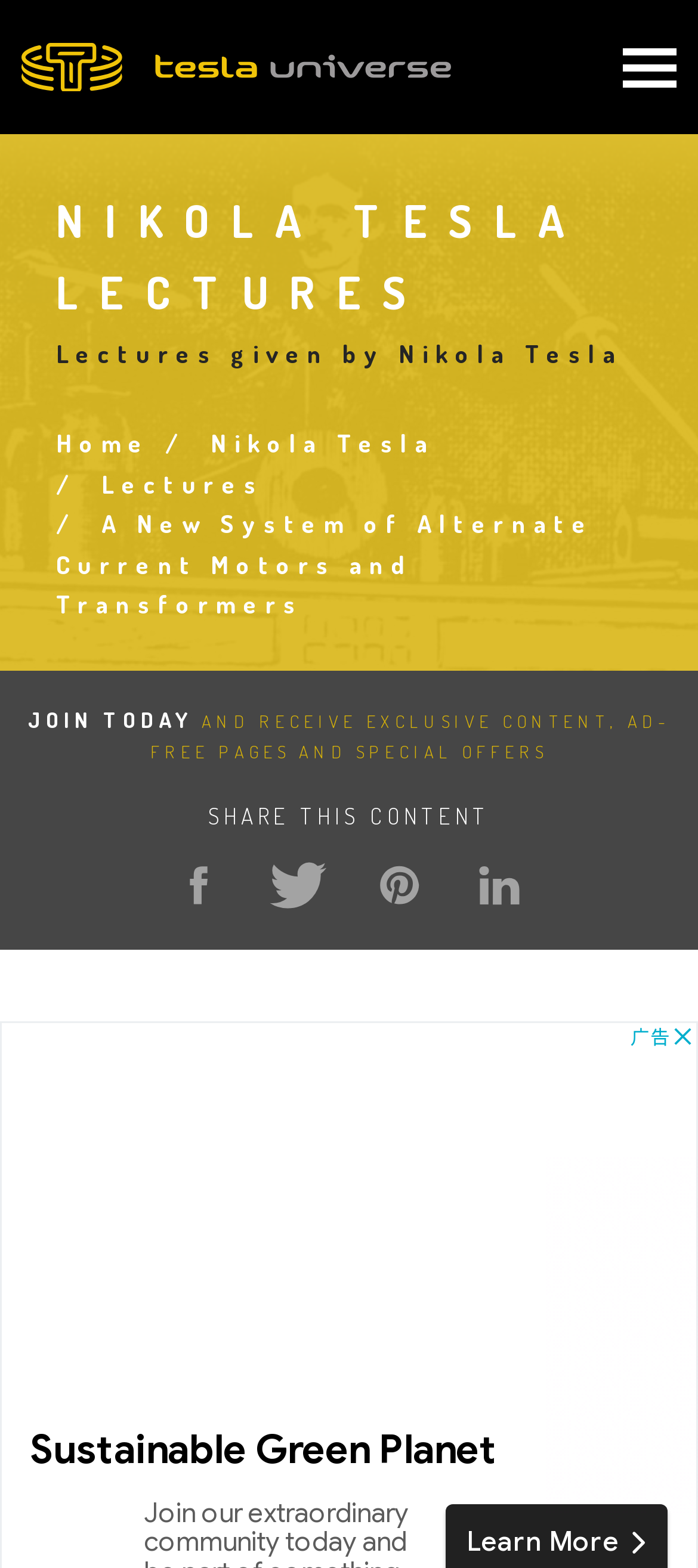Identify the bounding box for the UI element described as: "parent_node: Main navigation". The coordinates should be four float numbers between 0 and 1, i.e., [left, top, right, bottom].

[0.893, 0.026, 0.97, 0.06]